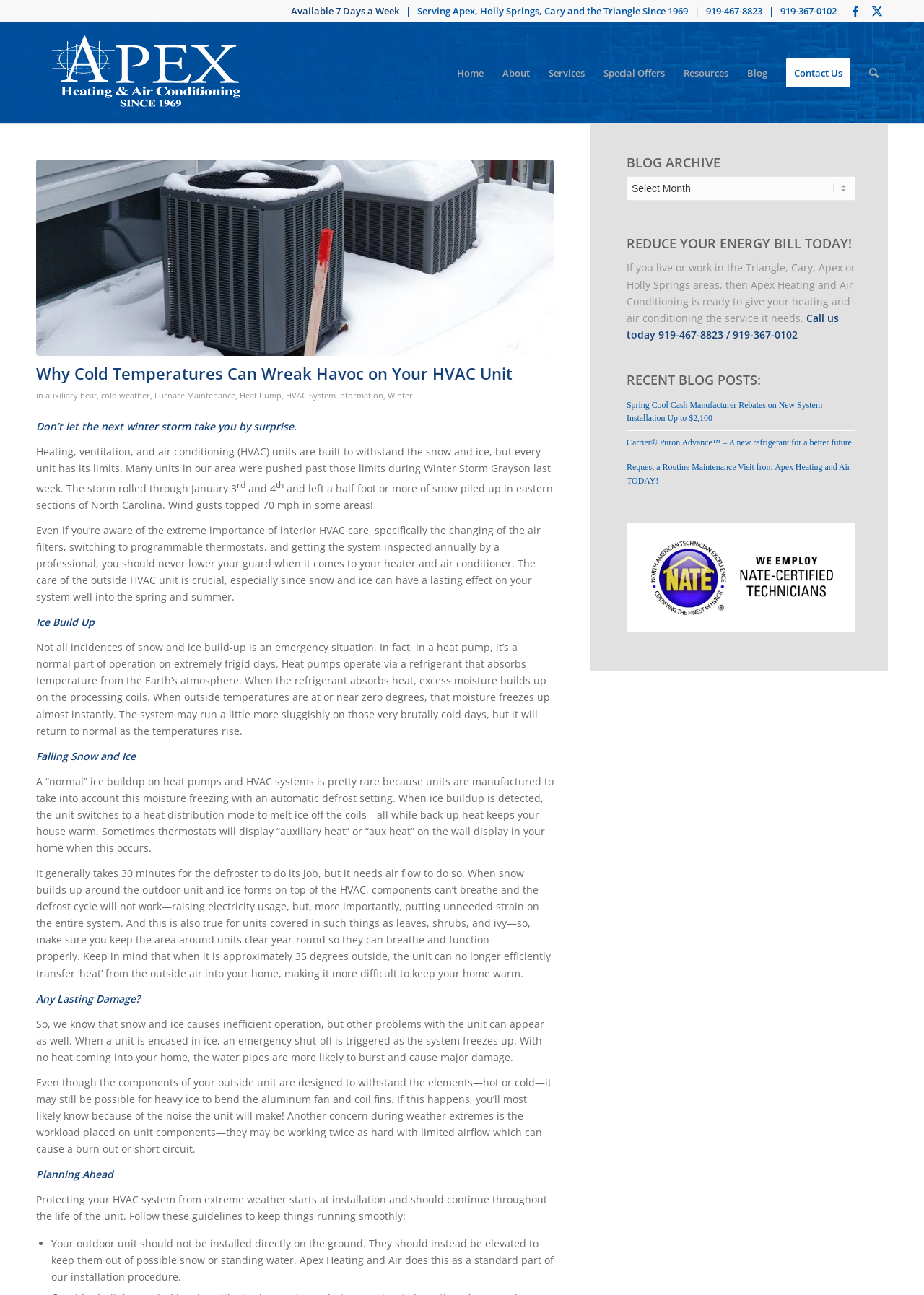Determine the bounding box coordinates of the UI element that matches the following description: "title="Winter Heat Pump Failure Repair"". The coordinates should be four float numbers between 0 and 1 in the format [left, top, right, bottom].

[0.039, 0.123, 0.599, 0.275]